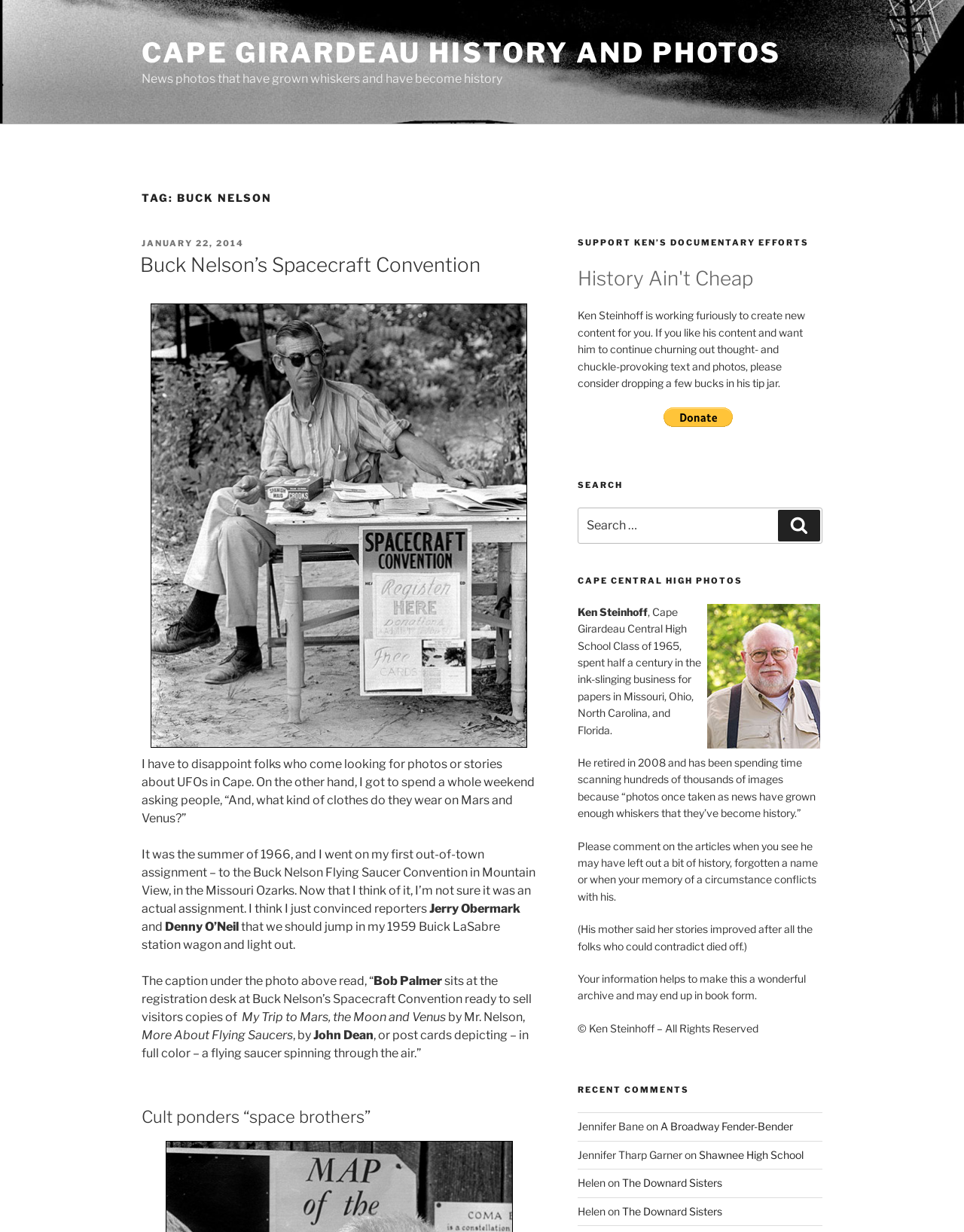Please determine the bounding box coordinates of the area that needs to be clicked to complete this task: 'Read recent comments'. The coordinates must be four float numbers between 0 and 1, formatted as [left, top, right, bottom].

[0.599, 0.88, 0.853, 0.89]